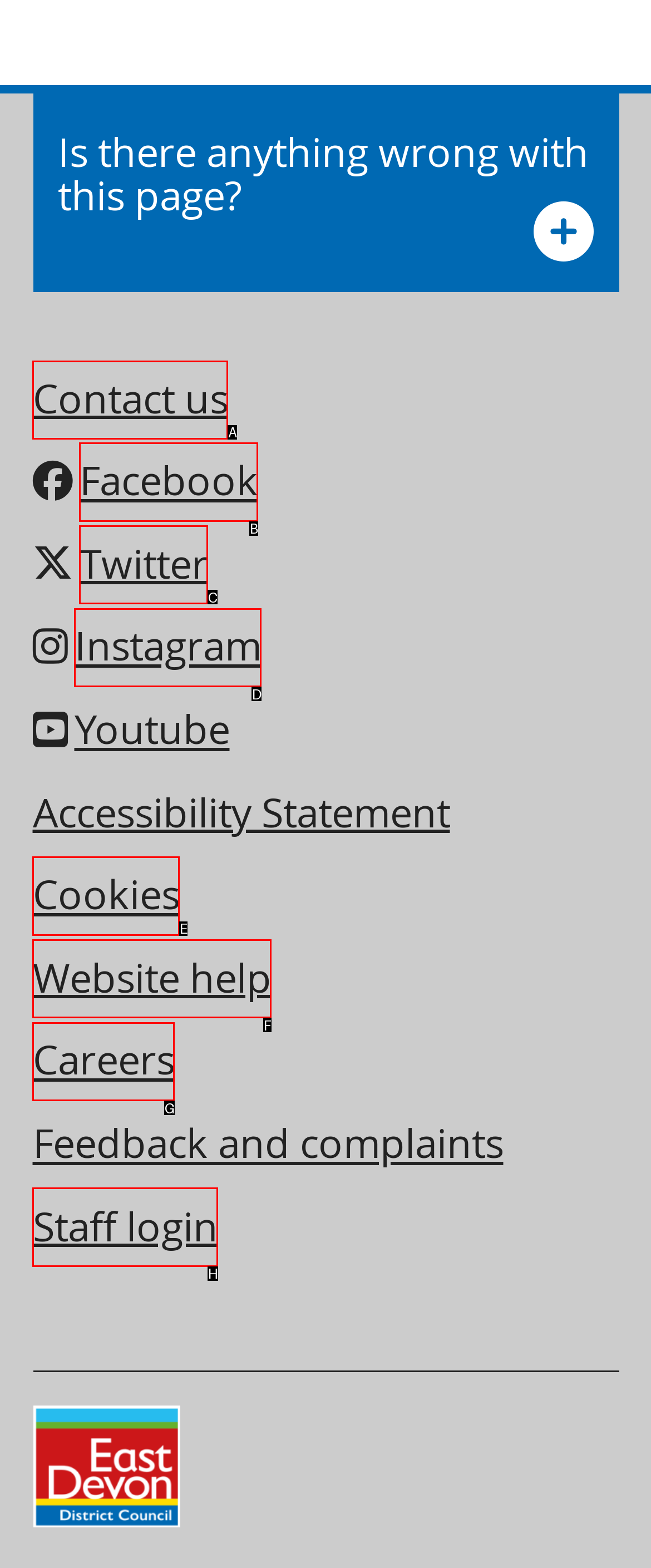Identify the correct UI element to click to achieve the task: Go to 'Contact us' page.
Answer with the letter of the appropriate option from the choices given.

A